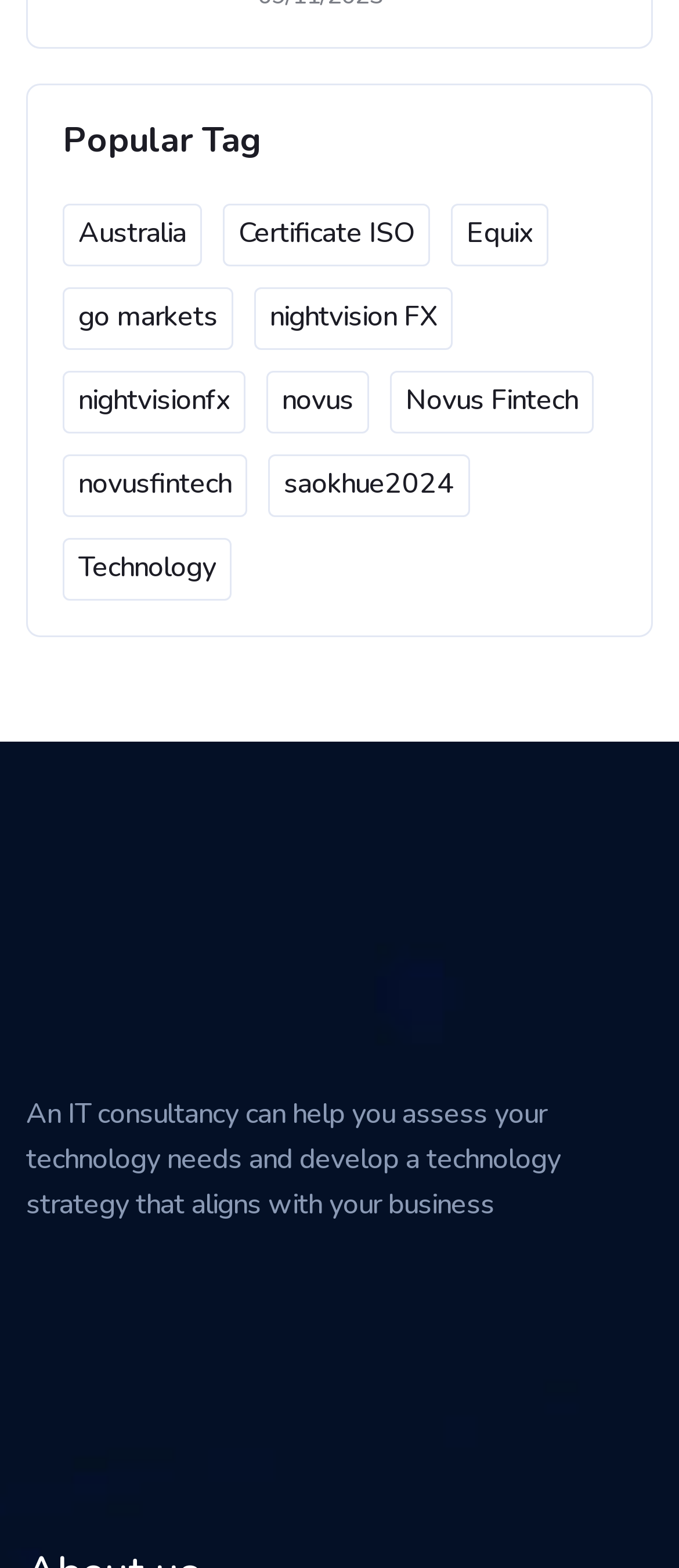Use a single word or phrase to answer this question: 
What is the purpose of the links at the top?

Popular tags